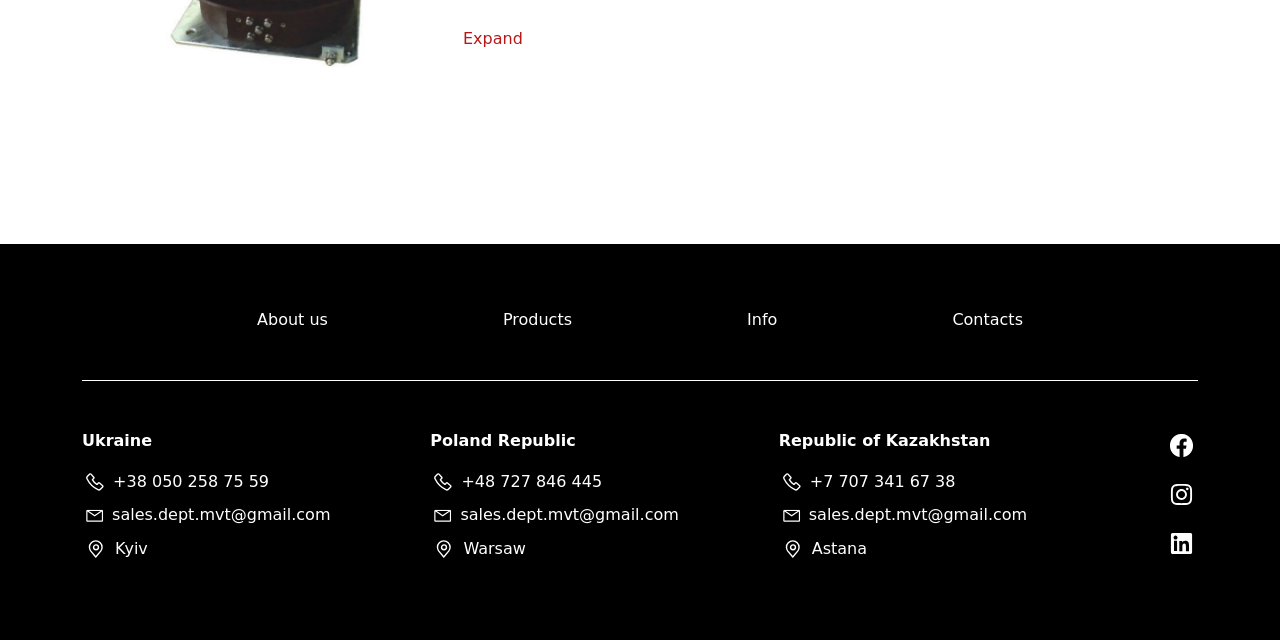Based on the element description +48 727 846 445, identify the bounding box of the UI element in the given webpage screenshot. The coordinates should be in the format (top-left x, top-left y, bottom-right x, bottom-right y) and must be between 0 and 1.

[0.36, 0.737, 0.47, 0.766]